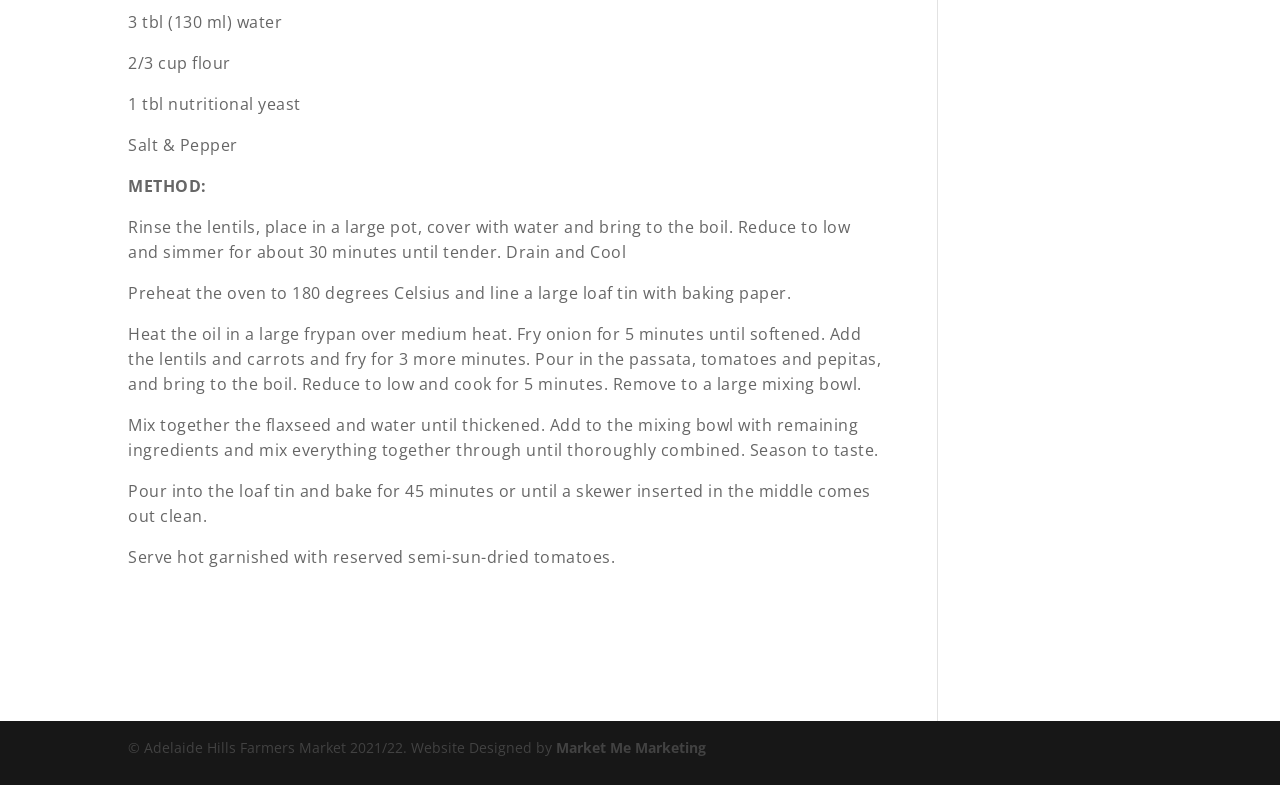Find the coordinates for the bounding box of the element with this description: "RIA Novosti".

None